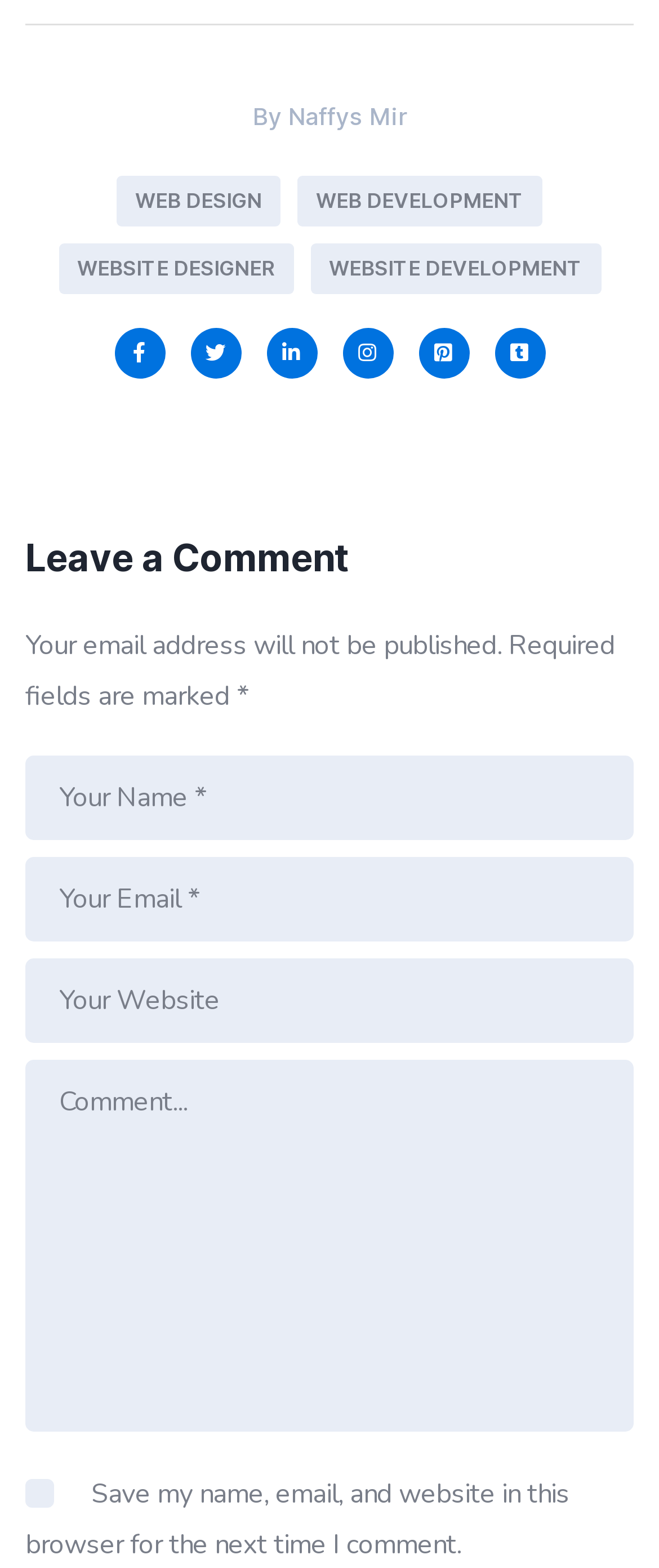Find the bounding box coordinates for the element that must be clicked to complete the instruction: "Click on WEBSITE DESIGNER". The coordinates should be four float numbers between 0 and 1, indicated as [left, top, right, bottom].

[0.088, 0.155, 0.445, 0.187]